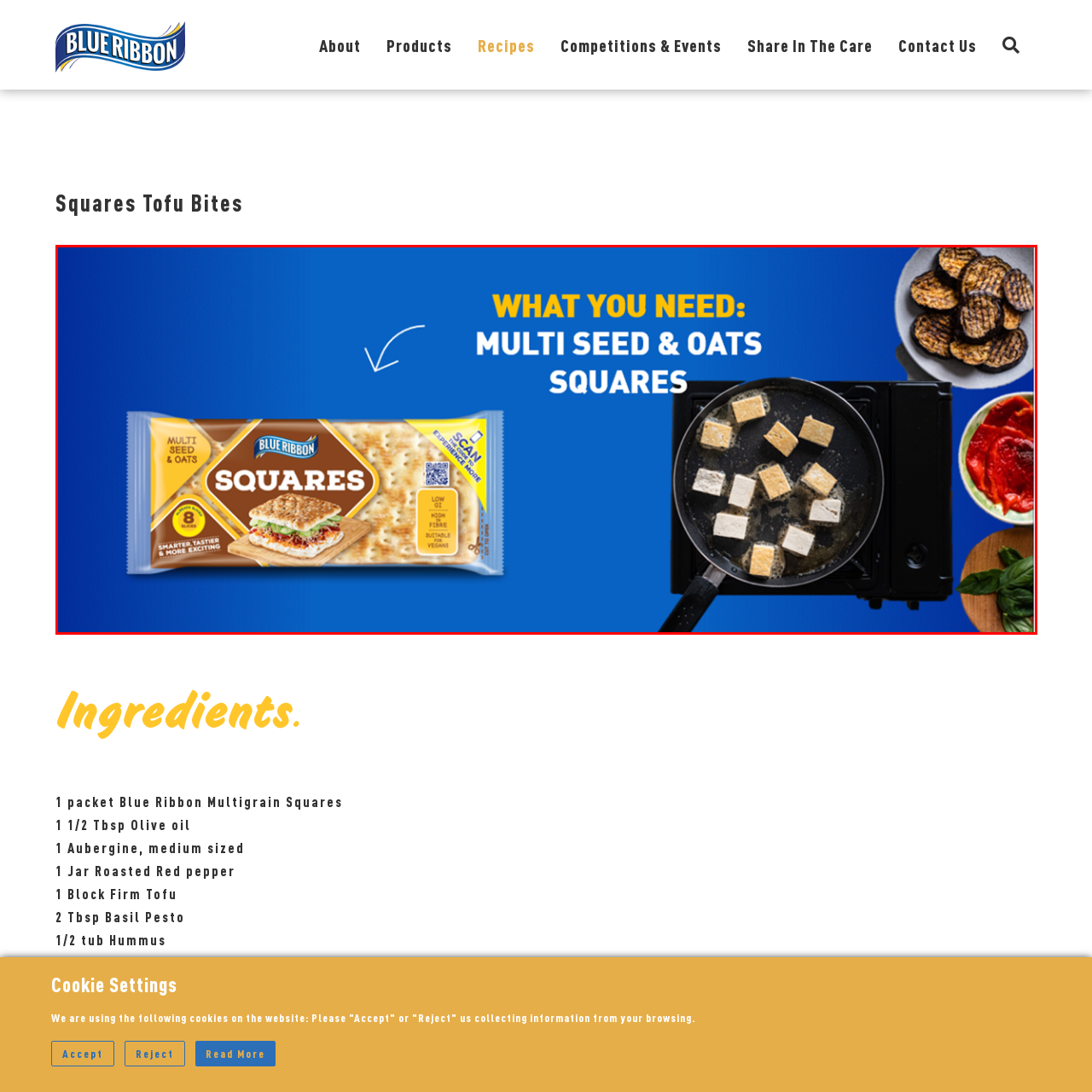What is the color of the background?
Look at the section marked by the red bounding box and provide a single word or phrase as your answer.

Blue